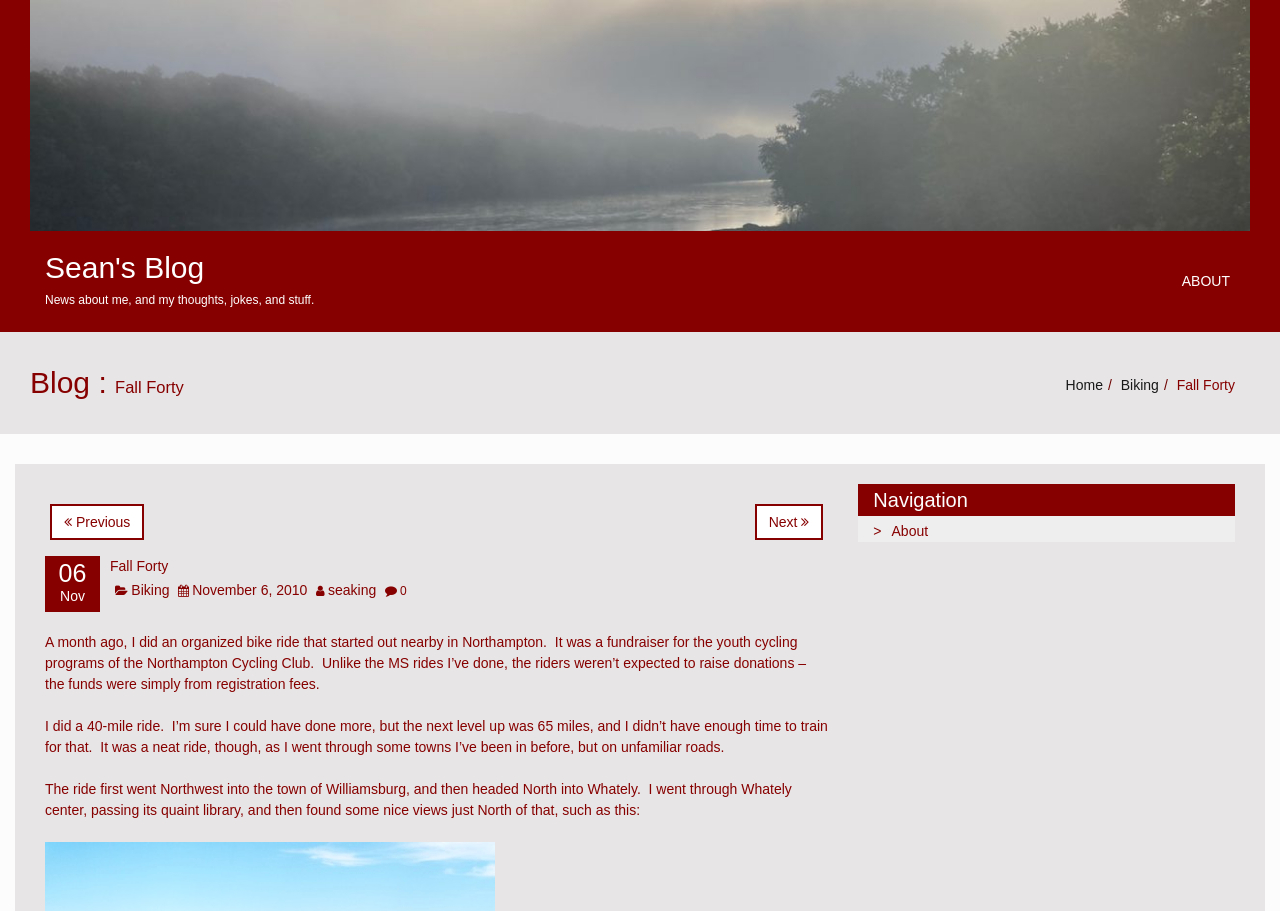Identify the bounding box coordinates for the element you need to click to achieve the following task: "Click on the 'ABOUT' link". The coordinates must be four float values ranging from 0 to 1, formatted as [left, top, right, bottom].

[0.908, 0.292, 0.977, 0.326]